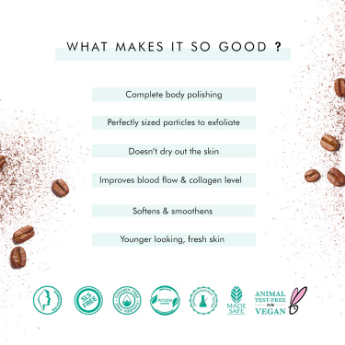Give an in-depth description of the image.

The image prominently features a visually appealing layout highlighting the benefits of the mCaffeine Body Scrub. At the top, the text reads, "What Makes It So Good?" which sets the stage for the list of advantages below. Each point succinctly describes the qualities of the scrub, emphasizing its effectiveness in providing complete body polishing, using perfectly sized particles for exfoliation, and maintaining skin hydration. Additional benefits include improvements in blood flow and collagen levels, softening effects, and promoting a younger-looking, fresh complexion. The overall design is enhanced by coffee bean imagery and a sprinkle of coffee grounds, reinforcing the natural ingredients used in the product. Accompanying icons indicate that the product is safe, cruelty-free, vegan, and made with care, appealing to a conscientious consumer base.